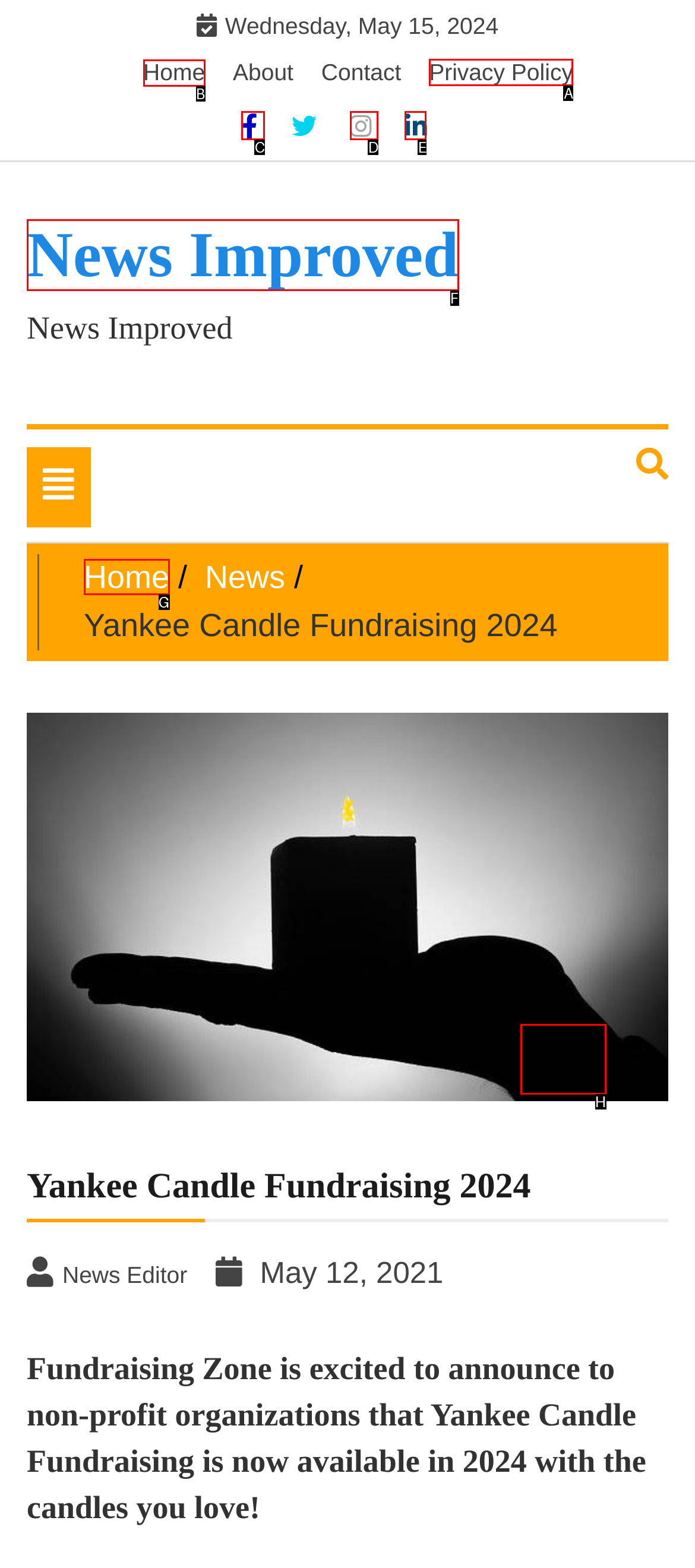Select the letter of the option that should be clicked to achieve the specified task: Click the Home link. Respond with just the letter.

B